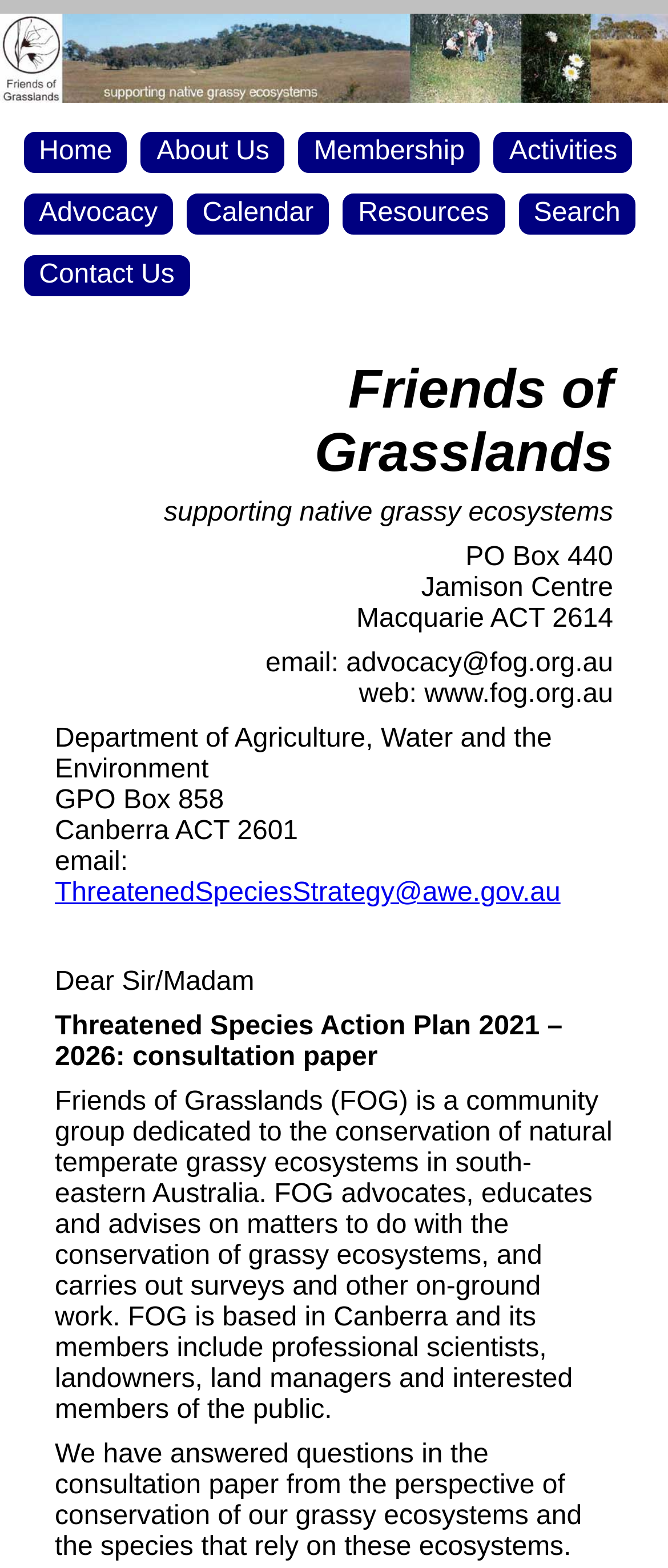What is the organization's email address?
Use the image to answer the question with a single word or phrase.

advocacy@fog.org.au